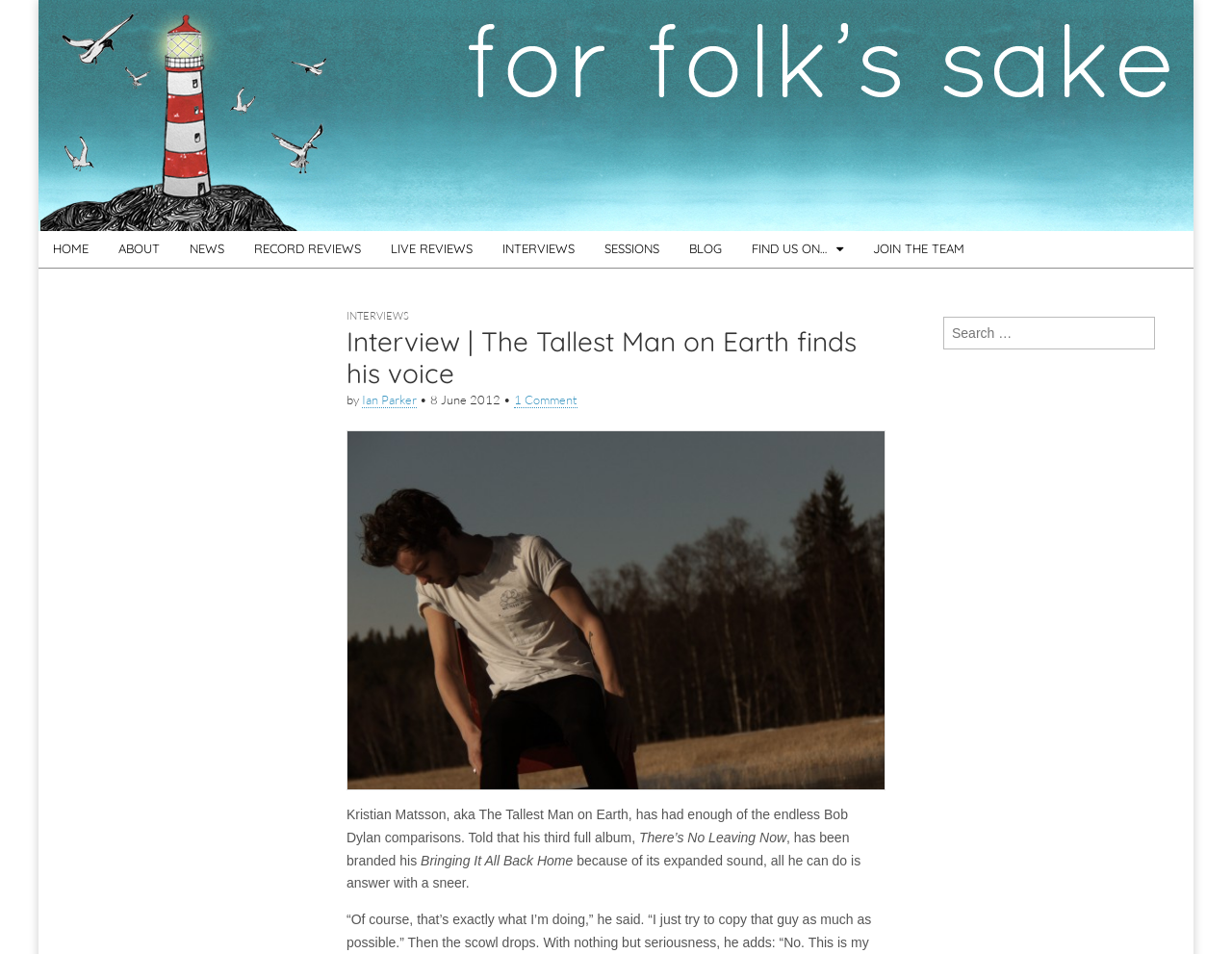Answer with a single word or phrase: 
Who wrote the interview?

Ian Parker